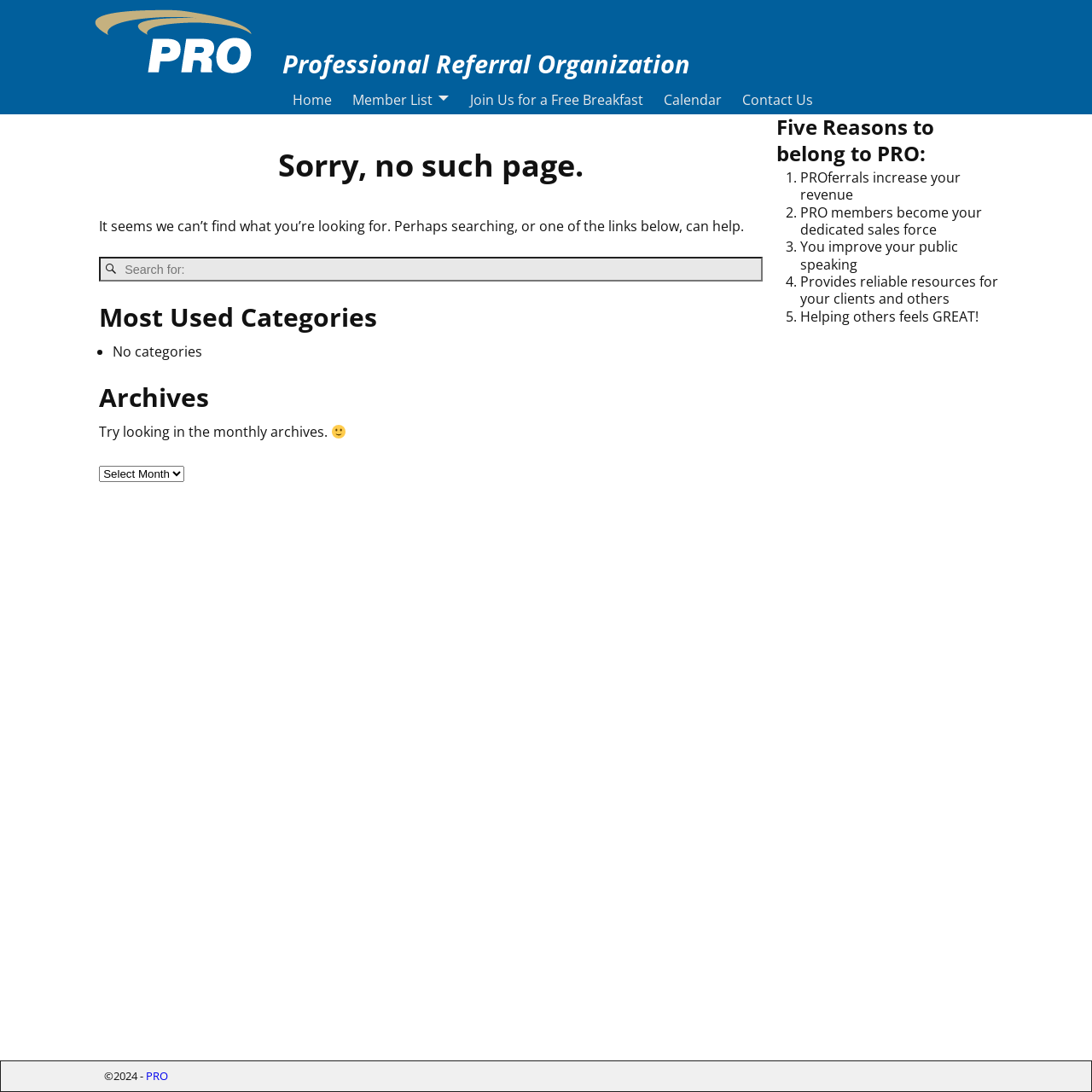Identify the bounding box coordinates of the element that should be clicked to fulfill this task: "Search for something". The coordinates should be provided as four float numbers between 0 and 1, i.e., [left, top, right, bottom].

[0.091, 0.235, 0.698, 0.258]